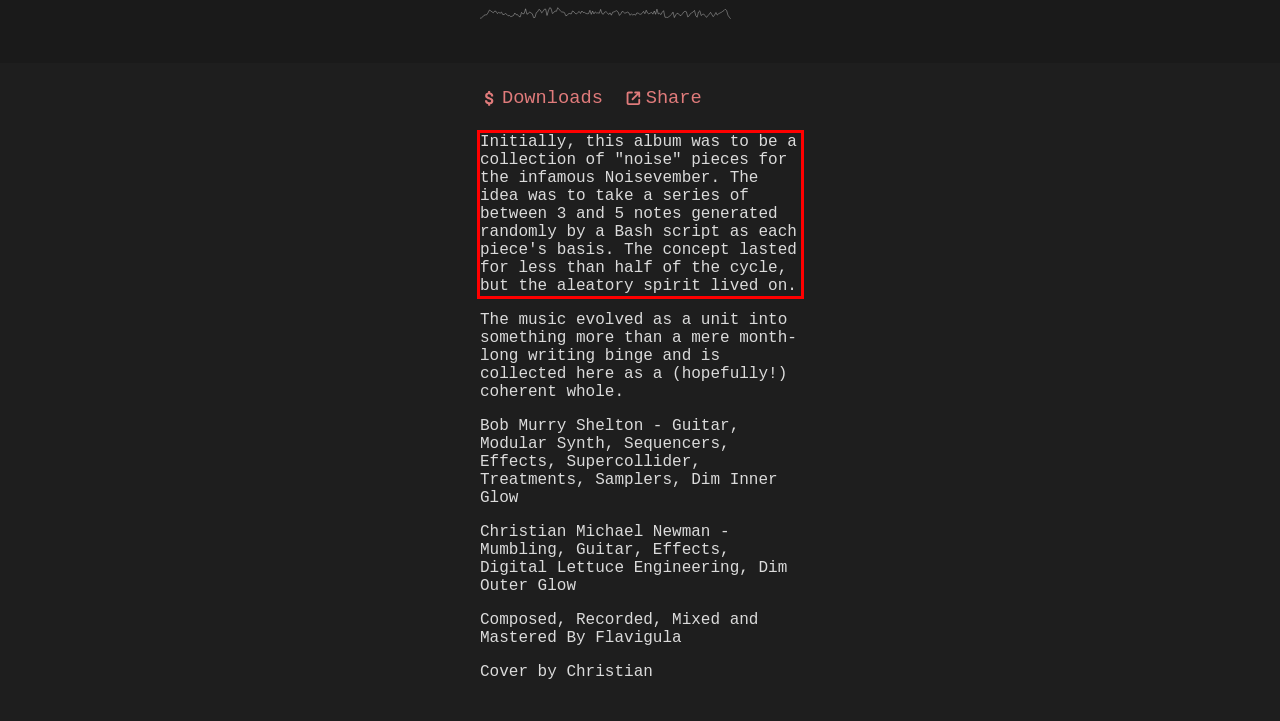Given a screenshot of a webpage, identify the red bounding box and perform OCR to recognize the text within that box.

Initially, this album was to be a collection of "noise" pieces for the infamous Noisevember. The idea was to take a series of between 3 and 5 notes generated randomly by a Bash script as each piece's basis. The concept lasted for less than half of the cycle, but the aleatory spirit lived on.